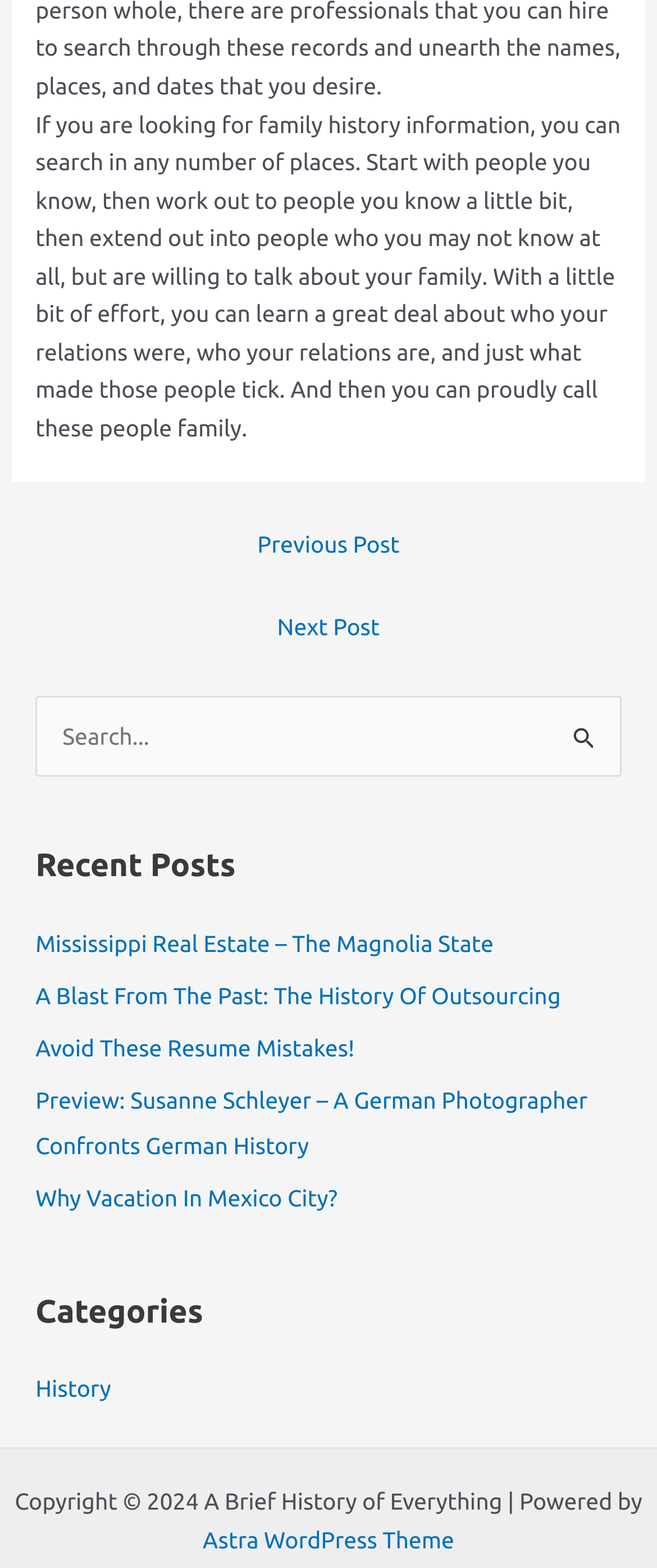Using the given description, provide the bounding box coordinates formatted as (top-left x, top-left y, bottom-right x, bottom-right y), with all values being floating point numbers between 0 and 1. Description: Astra WordPress Theme

[0.308, 0.973, 0.692, 0.991]